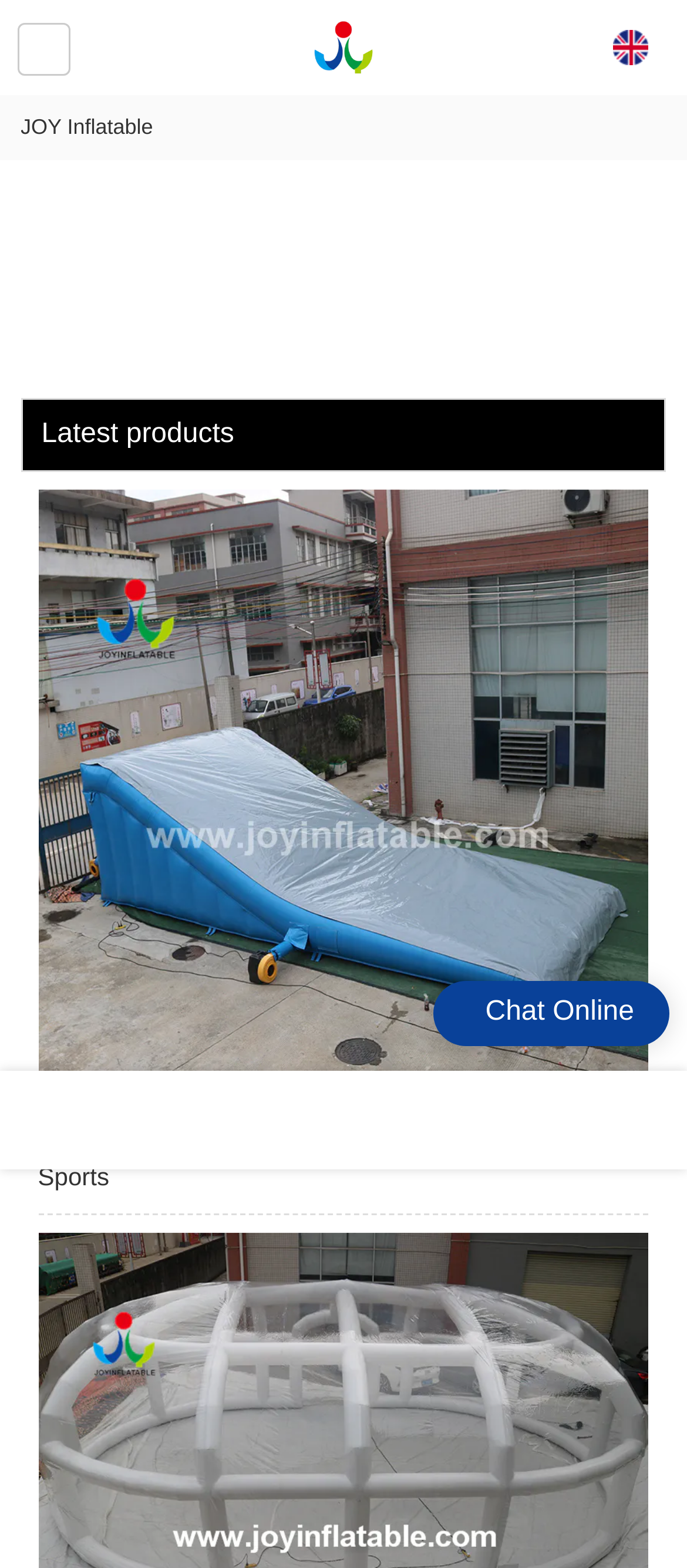Predict the bounding box of the UI element based on the description: "JOY Inflatable". The coordinates should be four float numbers between 0 and 1, formatted as [left, top, right, bottom].

[0.03, 0.073, 0.223, 0.089]